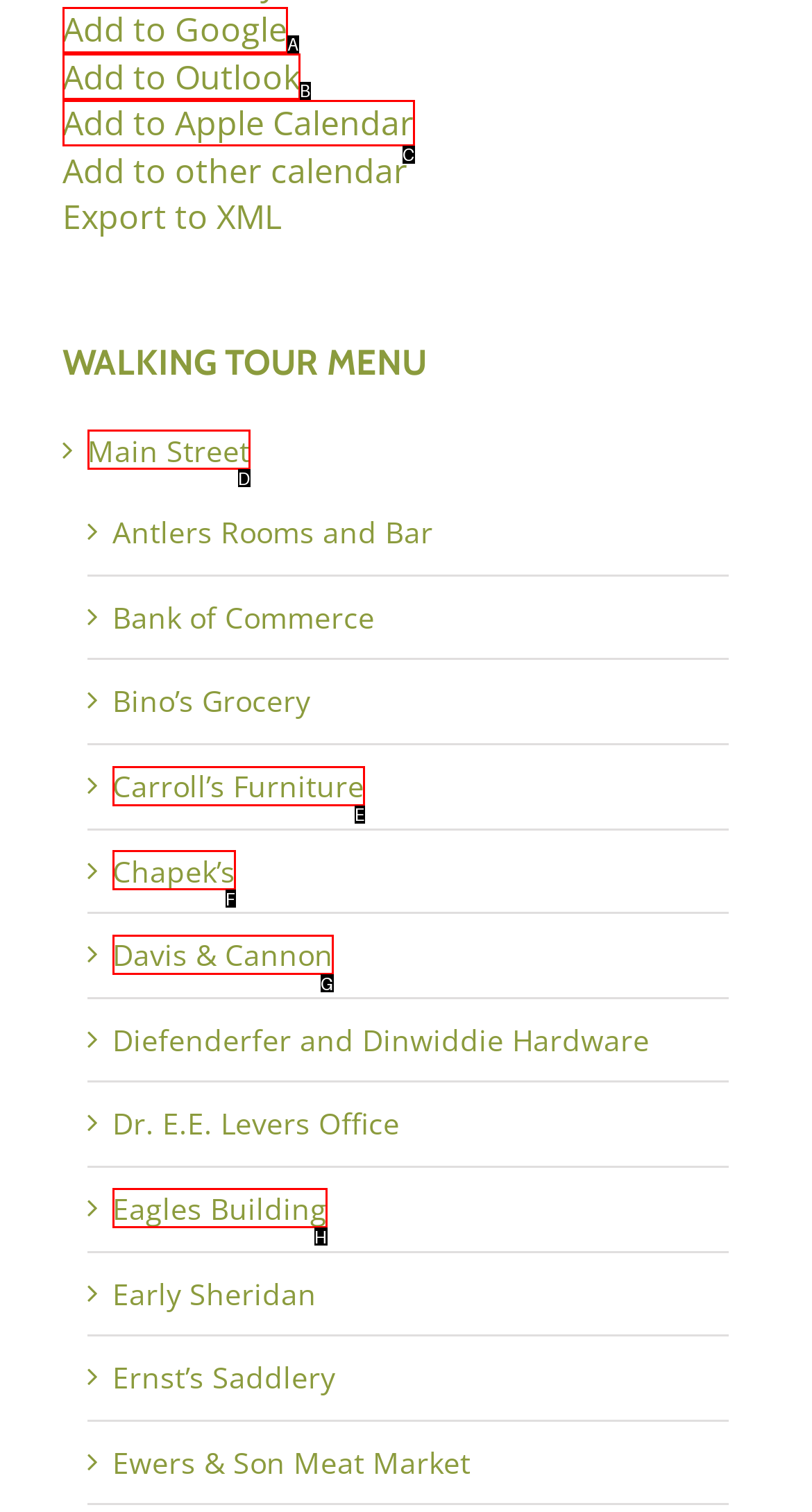For the instruction: Add to Google, which HTML element should be clicked?
Respond with the letter of the appropriate option from the choices given.

A